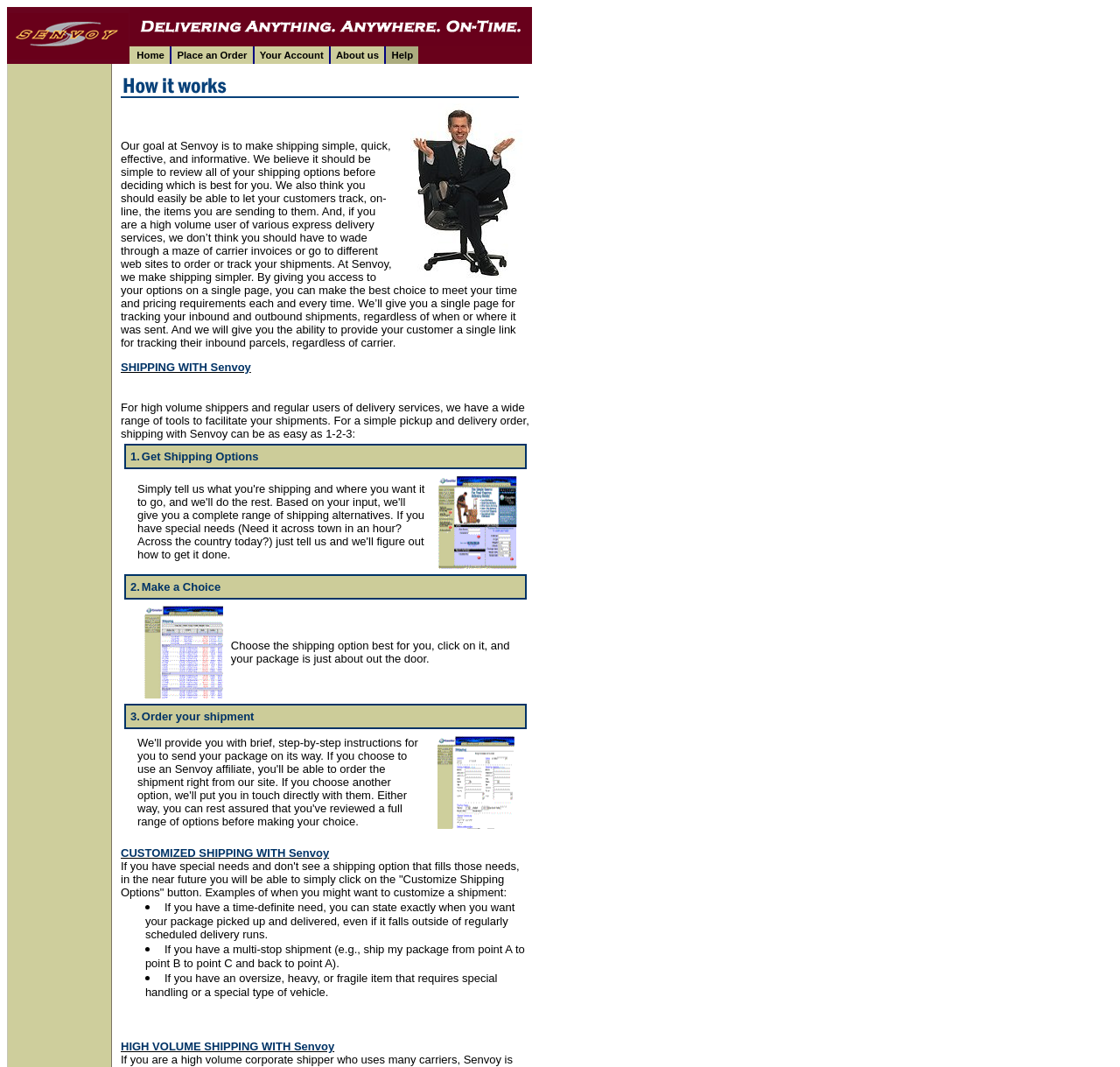What is the name of the international school founded by the author?
Please provide a comprehensive answer based on the details in the screenshot.

The author founded the first international school of harmonica in French, which allowed hundreds of students to learn how to play the instrument.